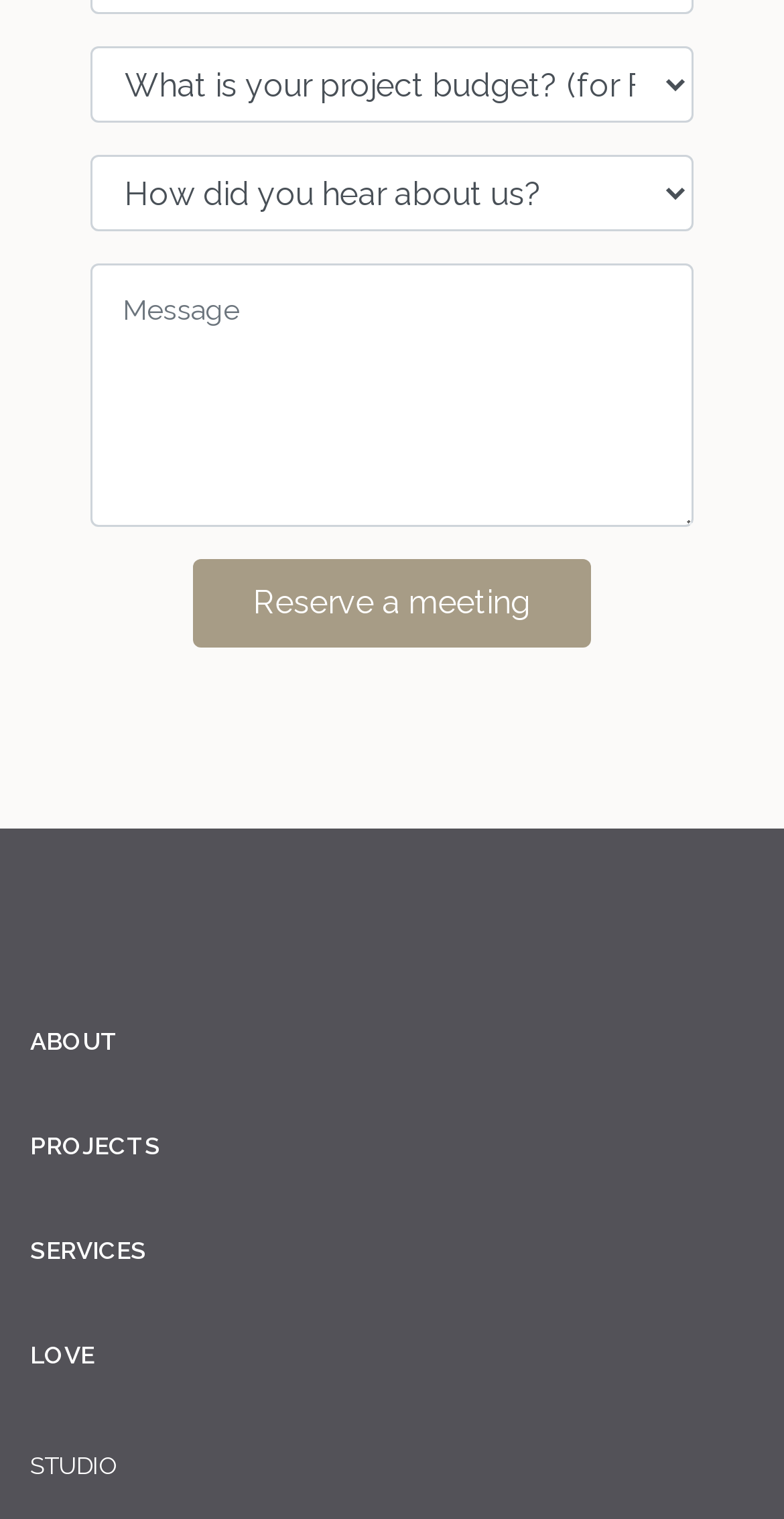Give a one-word or short phrase answer to this question: 
What is the position of the 'Reserve a meeting' button?

Below the textbox